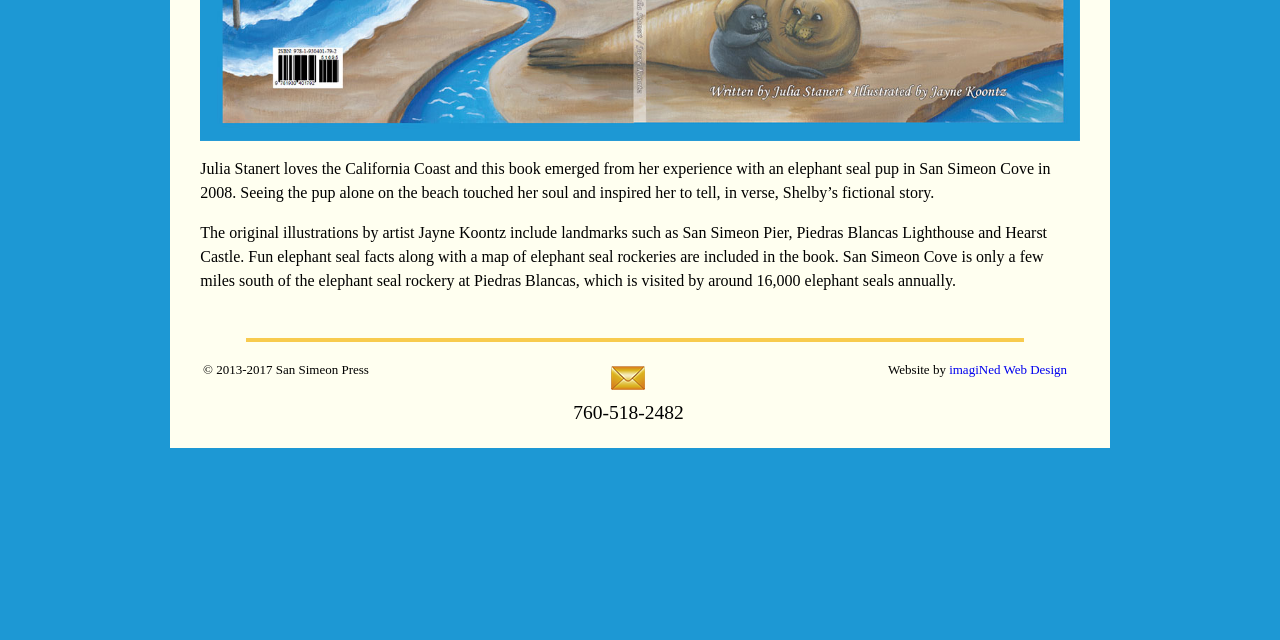Provide the bounding box coordinates of the HTML element this sentence describes: "imagiNed Web Design".

[0.742, 0.566, 0.834, 0.59]